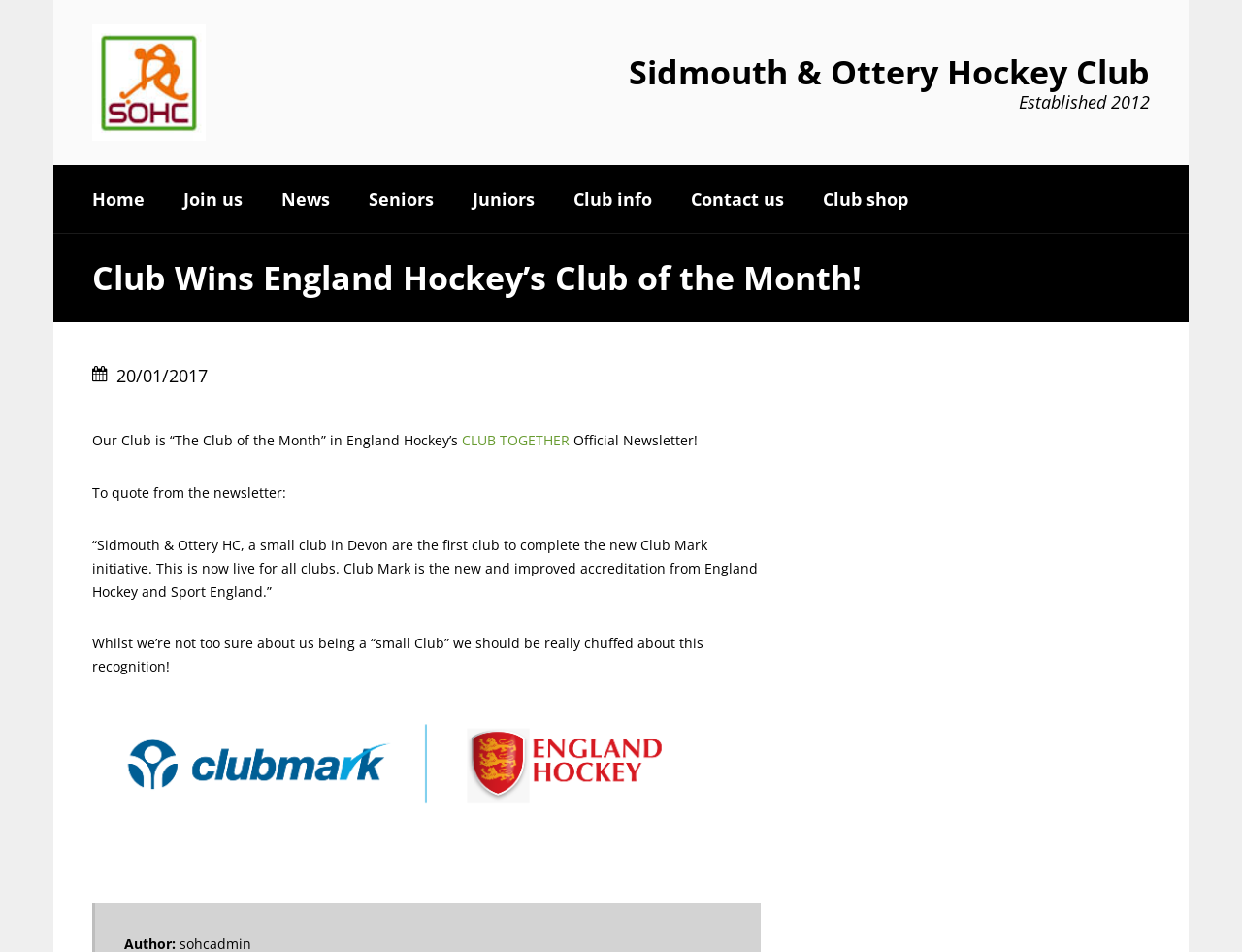Illustrate the webpage's structure and main components comprehensively.

The webpage is about Sidmouth & Ottery Hockey Club, with a focus on their achievement of being named England Hockey's Club of the Month. At the top left, there is a logo of the club, accompanied by a link to the club's homepage. Below the logo, there is a table with a brief description of the club, including the year it was established, 2012.

On the top navigation bar, there are seven links: Home, Join us, News, Seniors, Juniors, Club info, and Contact us, followed by Club shop. These links are evenly spaced and aligned horizontally.

The main content of the page is divided into sections. The first section has a heading that announces the club's achievement, followed by the date of the achievement, January 20, 2017. Below the heading, there is a paragraph of text that explains the recognition, including a quote from the official newsletter. The text is broken up into several static text elements, with a link to CLUB TOGETHER in the middle.

Below the text, there is an image, likely a photo or graphic related to the achievement. The image takes up a significant portion of the page, spanning almost half of the width.

Overall, the webpage has a clear structure, with a focus on celebrating the club's achievement and providing some context and details about the recognition.